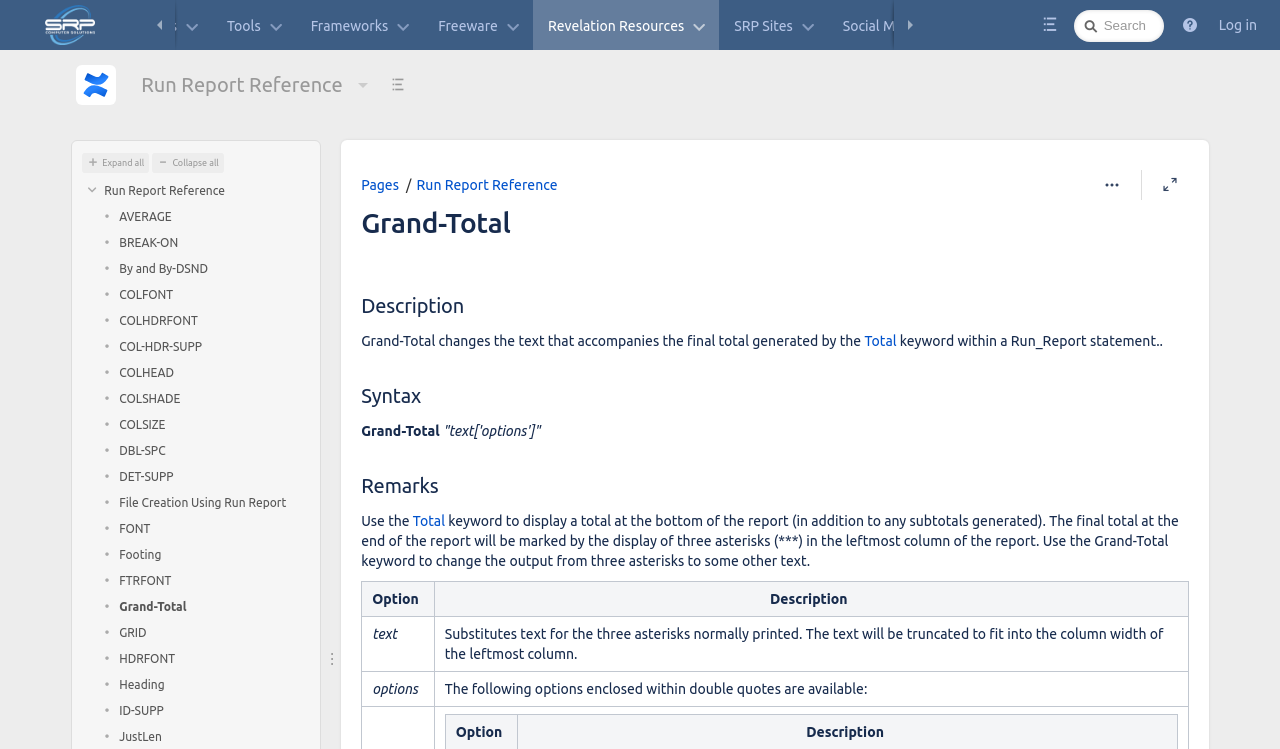Please specify the bounding box coordinates in the format (top-left x, top-left y, bottom-right x, bottom-right y), with all values as floating point numbers between 0 and 1. Identify the bounding box of the UI element described by: Social Media

[0.647, 0.0, 0.748, 0.067]